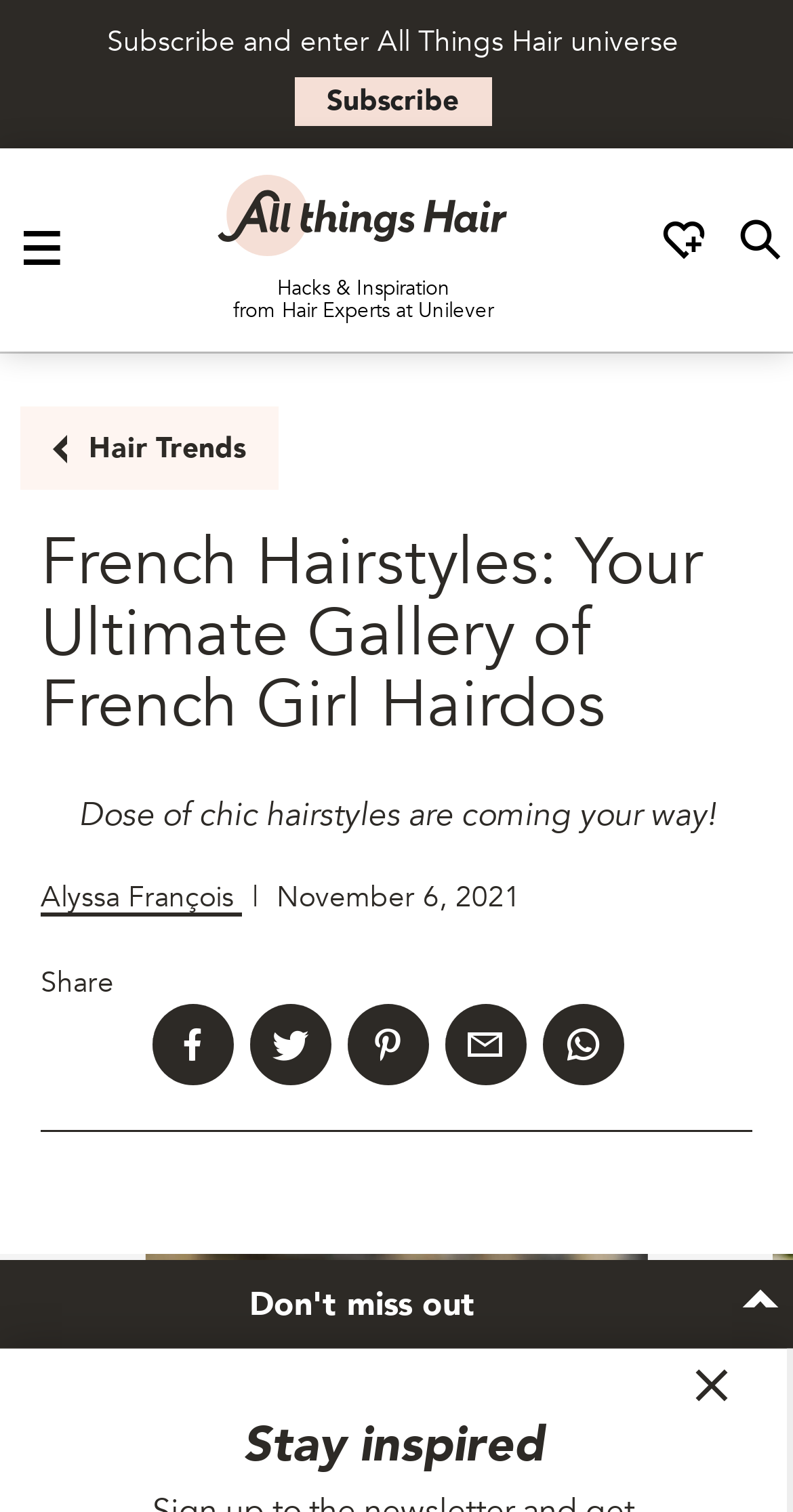Answer the question with a brief word or phrase:
What is the date of the article?

November 6, 2021